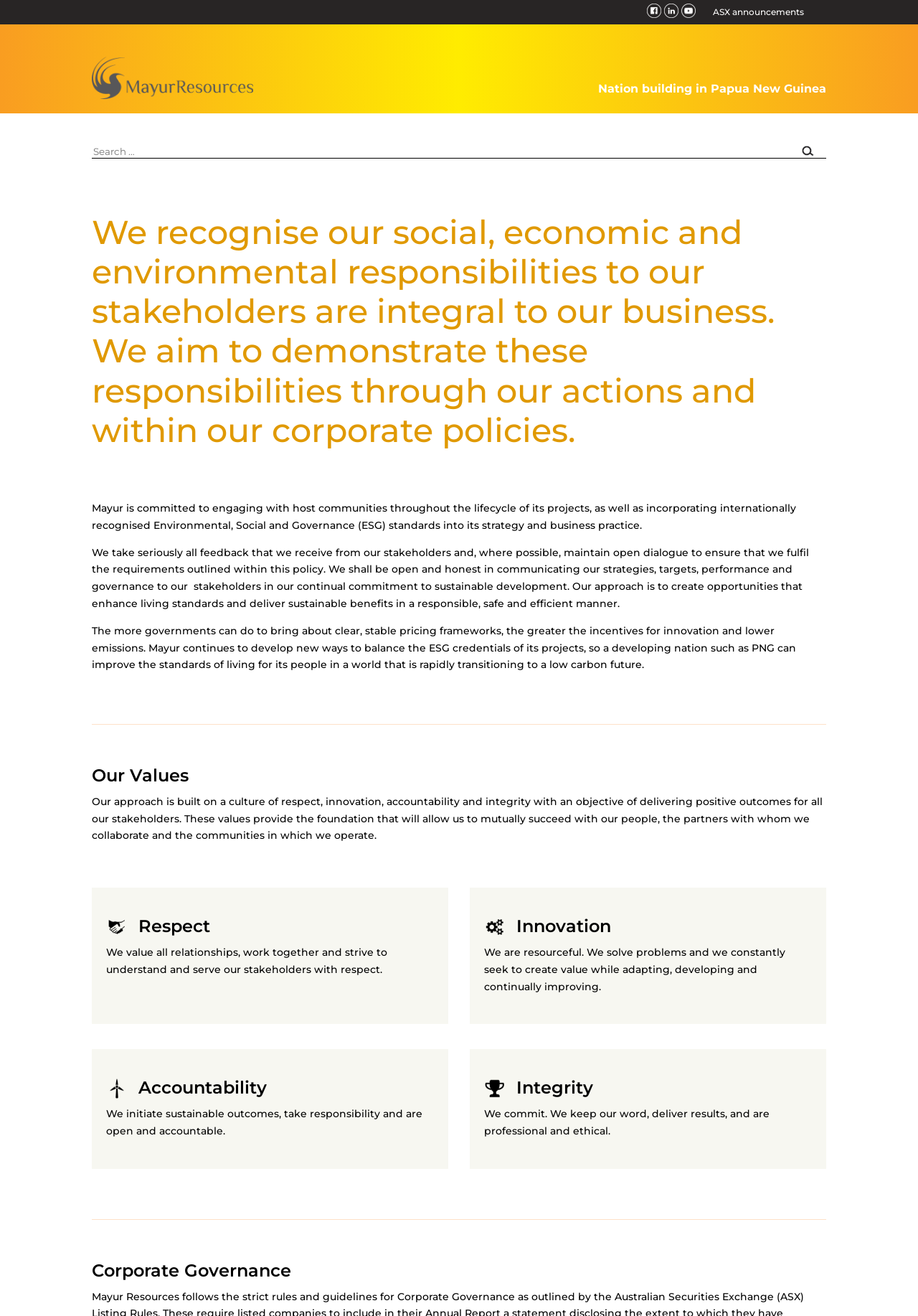What are the core values of Mayur Resources?
Give a thorough and detailed response to the question.

I read the webpage content and found a section titled 'Our Values' which lists the core values of Mayur Resources as Respect, Innovation, Accountability, and Integrity. These values are described in more detail in the subsequent sections.